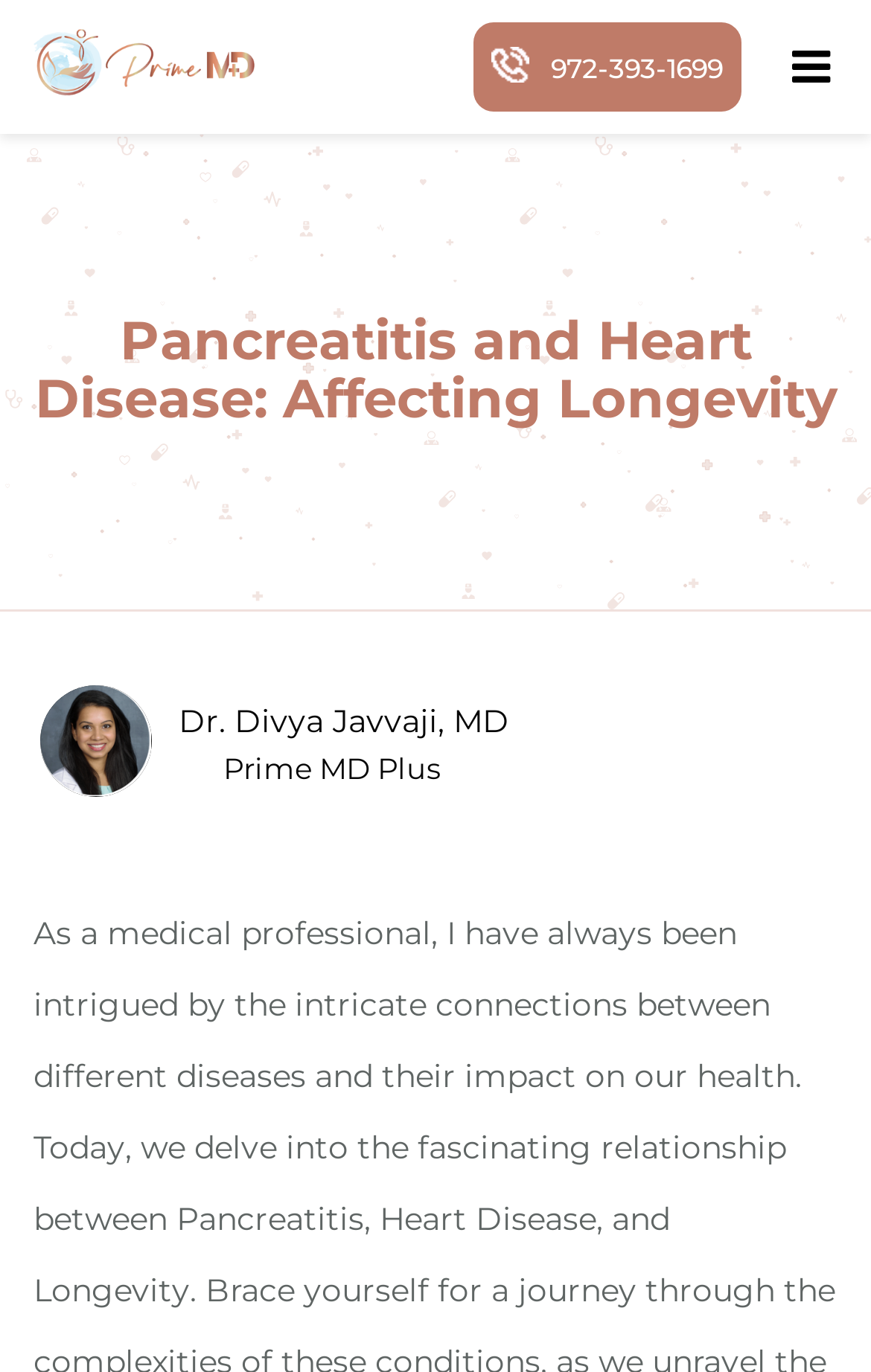What is the purpose of the button on the top right corner?
Provide a comprehensive and detailed answer to the question.

I found the purpose of the button by looking at the button element with the text 'Menu'. The button is located on the top right corner of the webpage, and its text suggests that it is used to open a menu.